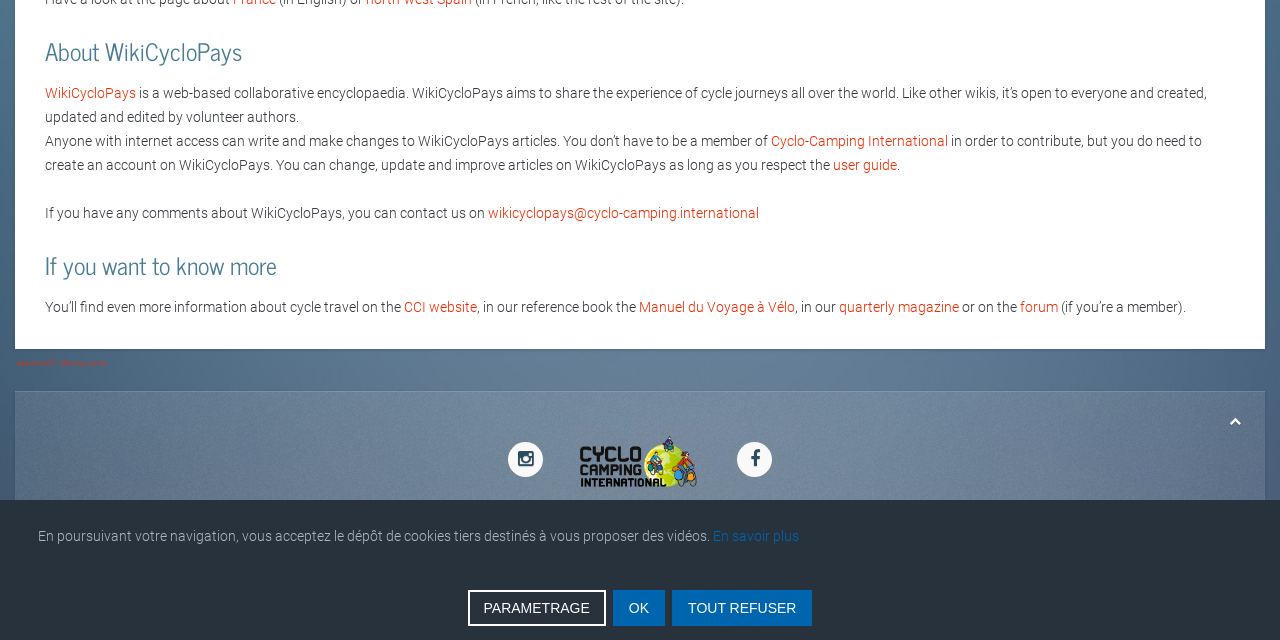Based on the element description Legal notice, identify the bounding box of the UI element in the given webpage screenshot. The coordinates should be in the format (top-left x, top-left y, bottom-right x, bottom-right y) and must be between 0 and 1.

[0.289, 0.784, 0.347, 0.821]